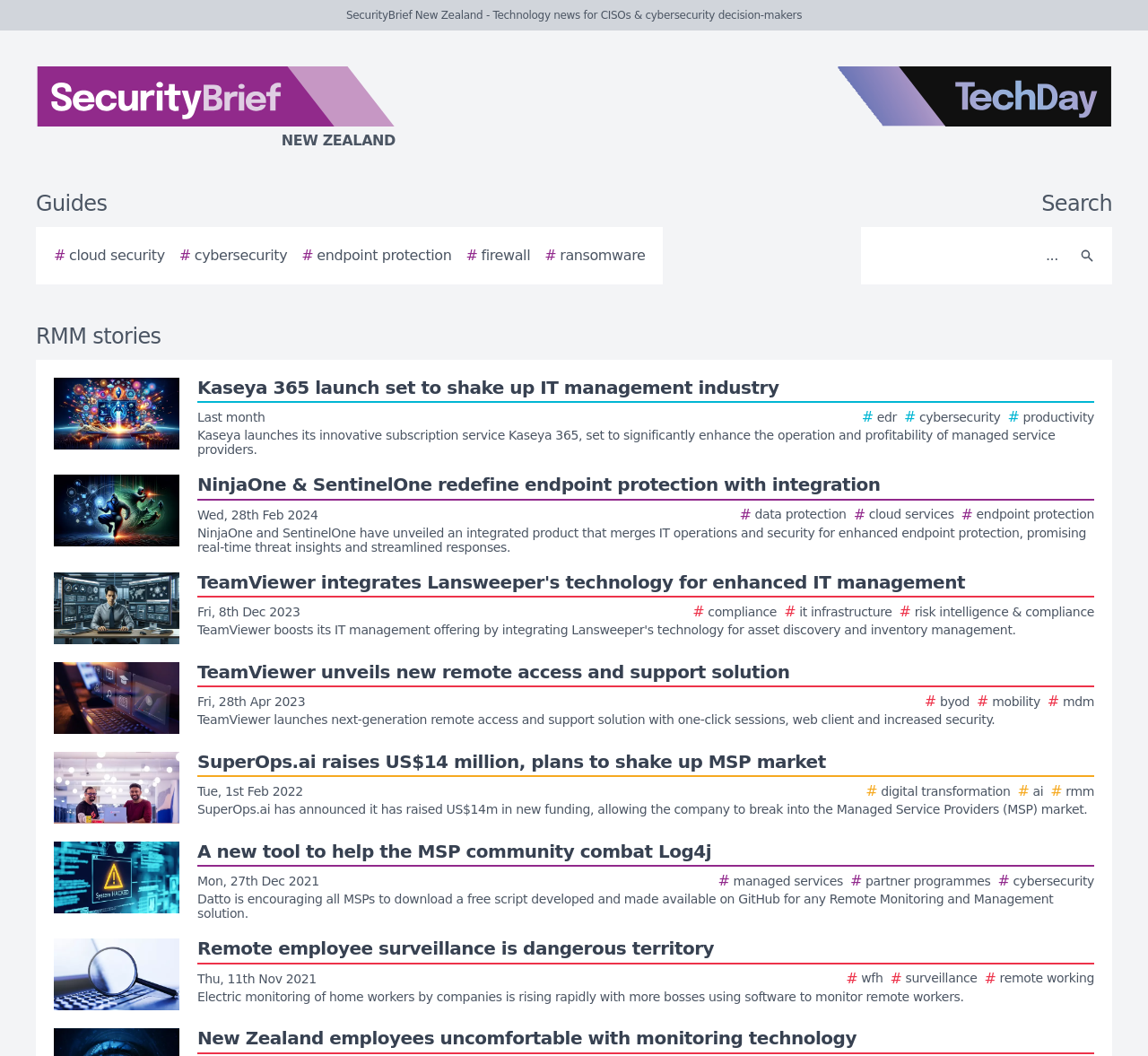Please mark the clickable region by giving the bounding box coordinates needed to complete this instruction: "Learn about SuperOps.ai's funding".

[0.047, 0.712, 0.953, 0.78]